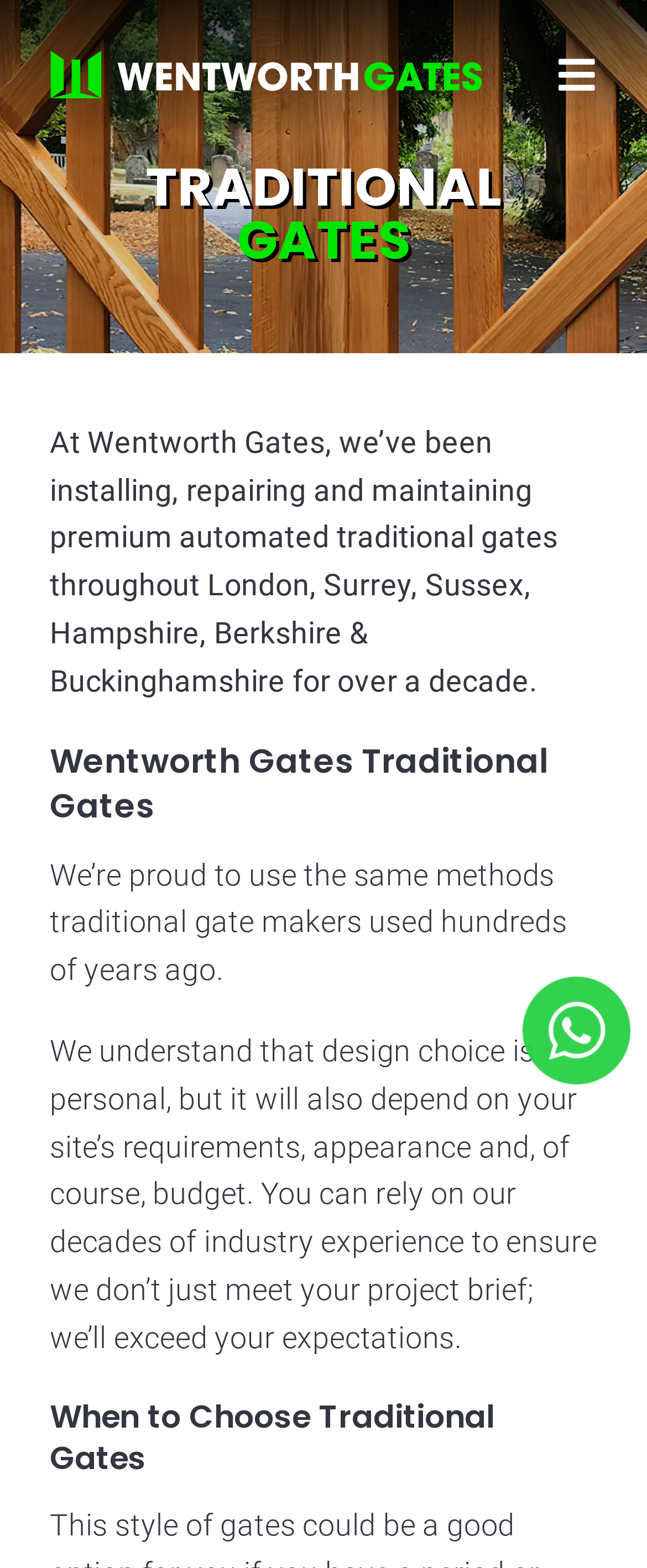What regions do they operate in?
Using the visual information, respond with a single word or phrase.

London, Surrey, Sussex, Hampshire, Berkshire, Buckinghamshire